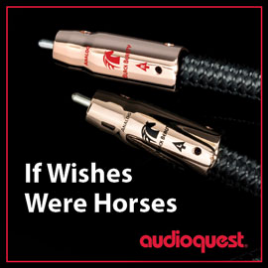Provide a thorough description of the contents of the image.

The image features high-quality audio connectors from the brand AudioQuest. The connectors display a sleek, metallic finish with a striking logo prominently featured, enhancing their premium appeal. Below the connectors, the text reads "If Wishes Were Horses," suggesting a whimsical or aspirational sentiment. The overall design is framed against a stark black background, creating a bold contrast that emphasizes the connectors' details. The AudioQuest branding is prominently displayed in the lower right corner, reinforcing the brand's identity in the realm of high-end audio equipment.